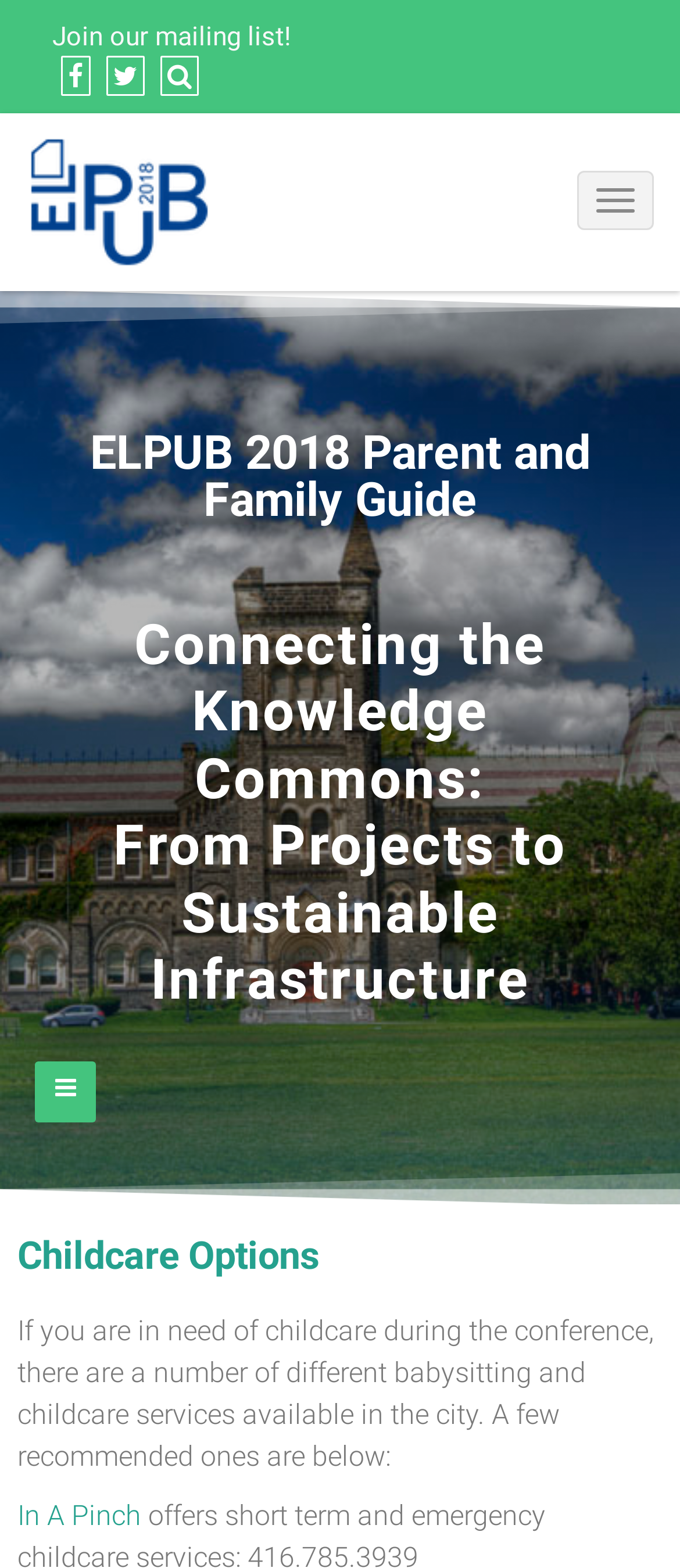Find the bounding box coordinates for the area that should be clicked to accomplish the instruction: "Search for keywords".

[0.2, 0.359, 0.8, 0.405]